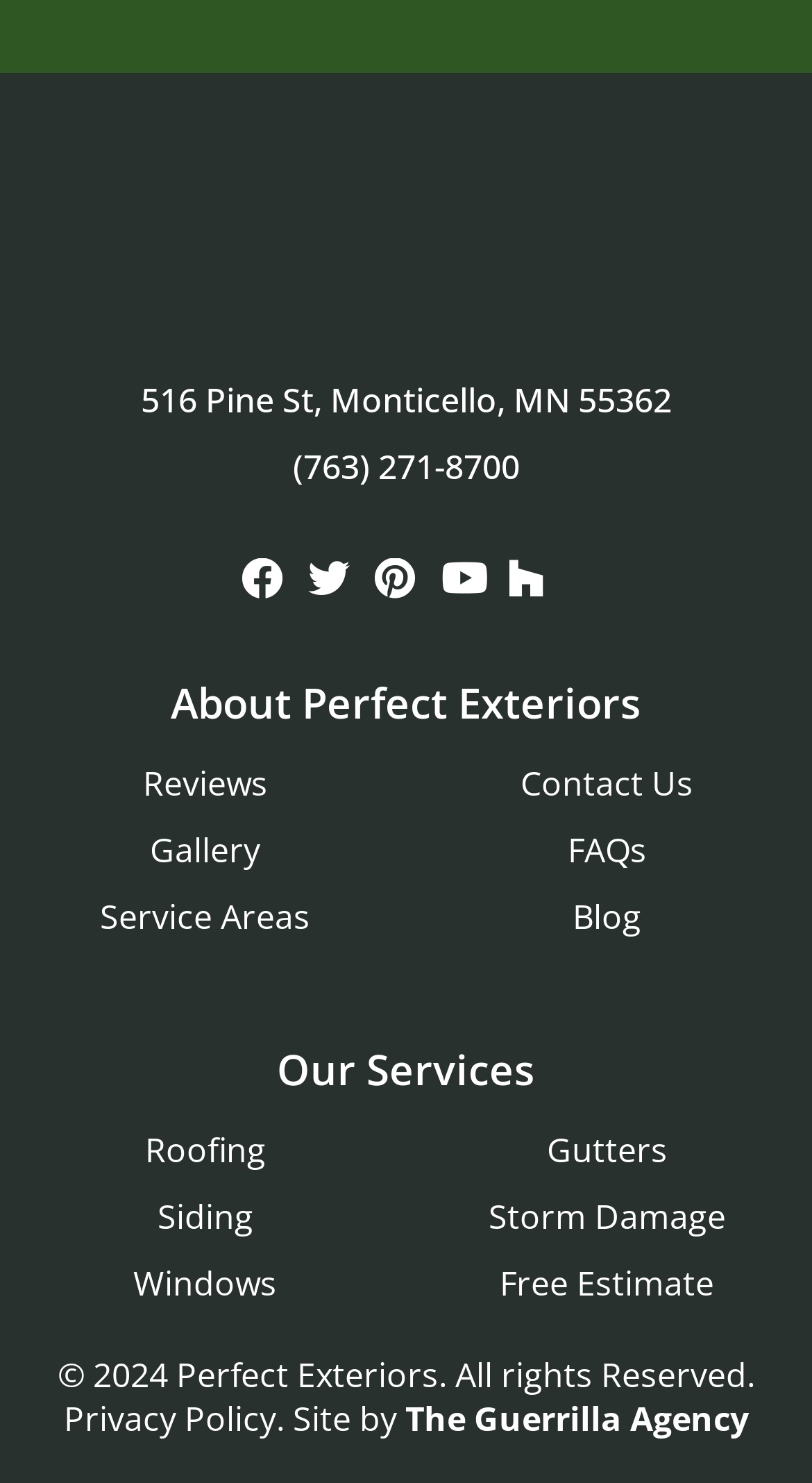Please identify the bounding box coordinates of the area that needs to be clicked to follow this instruction: "Get a free estimate".

[0.615, 0.85, 0.879, 0.881]